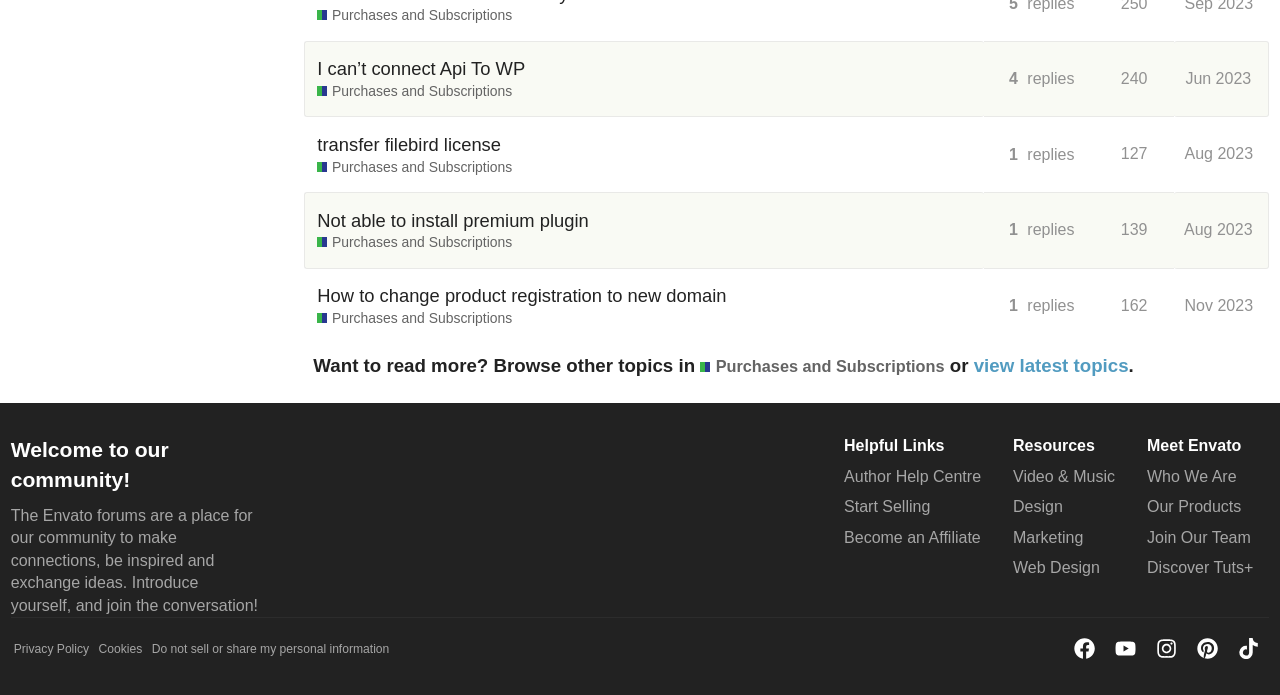Determine the bounding box coordinates for the area that should be clicked to carry out the following instruction: "Check out the latest videos on Youtube".

[0.871, 0.918, 0.887, 0.948]